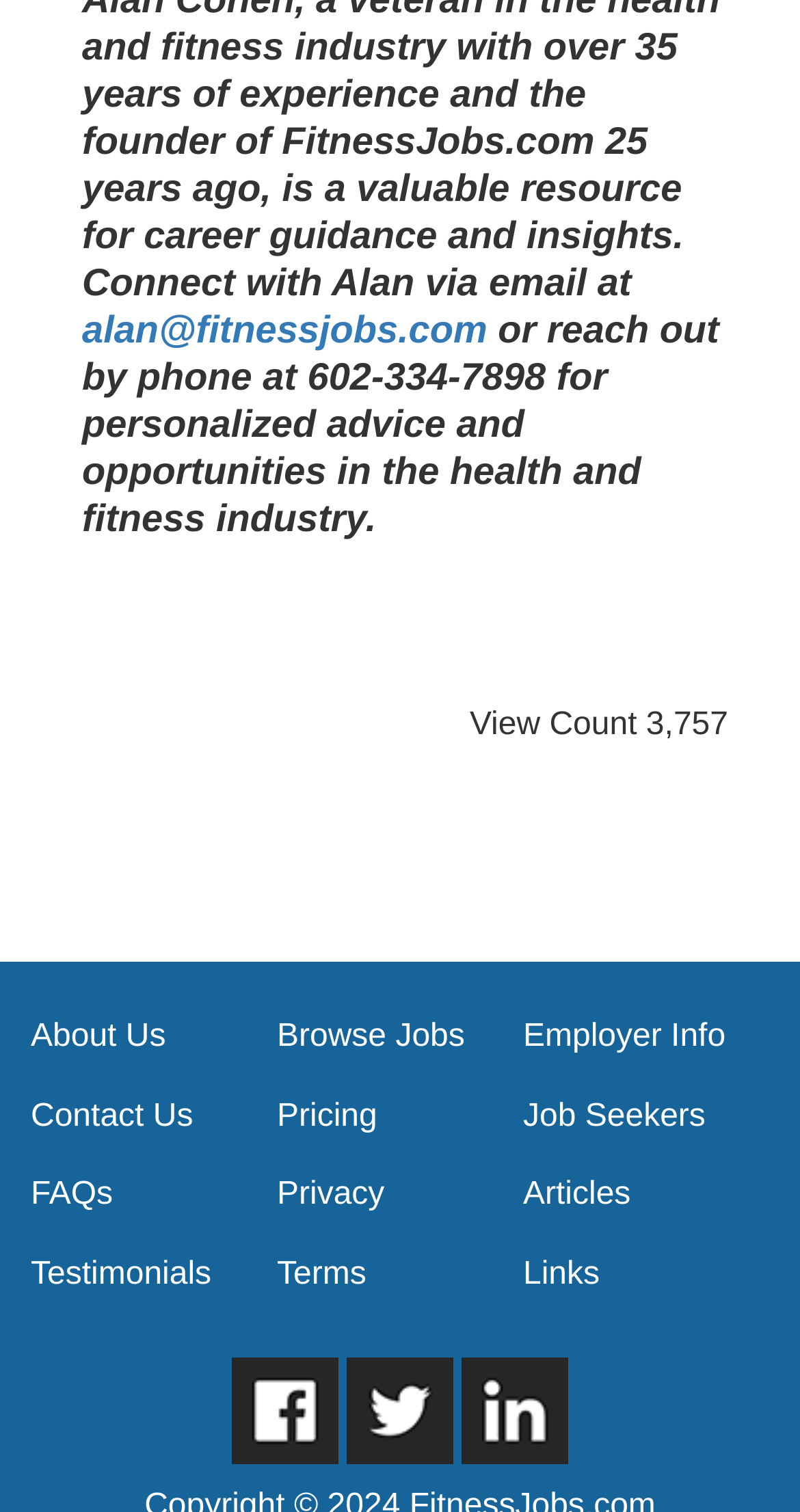Using the provided element description: "title="Follow Us on Linked In"", determine the bounding box coordinates of the corresponding UI element in the screenshot.

[0.578, 0.921, 0.711, 0.944]